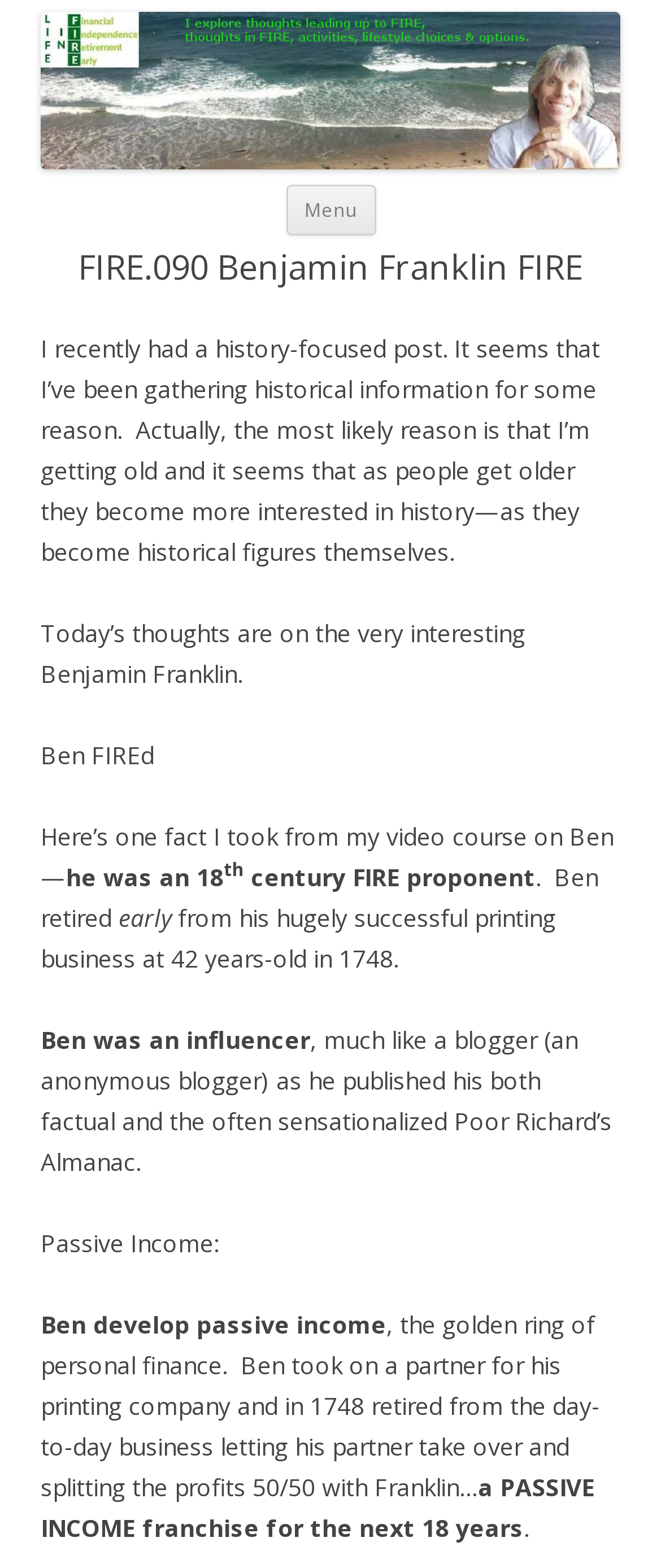Locate the UI element described as follows: "parent_node: Menu". Return the bounding box coordinates as four float numbers between 0 and 1 in the order [left, top, right, bottom].

[0.062, 0.092, 0.938, 0.112]